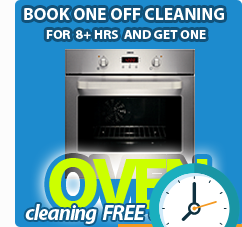Answer the question below using just one word or a short phrase: 
What icon is accompanying the text?

Clock icon